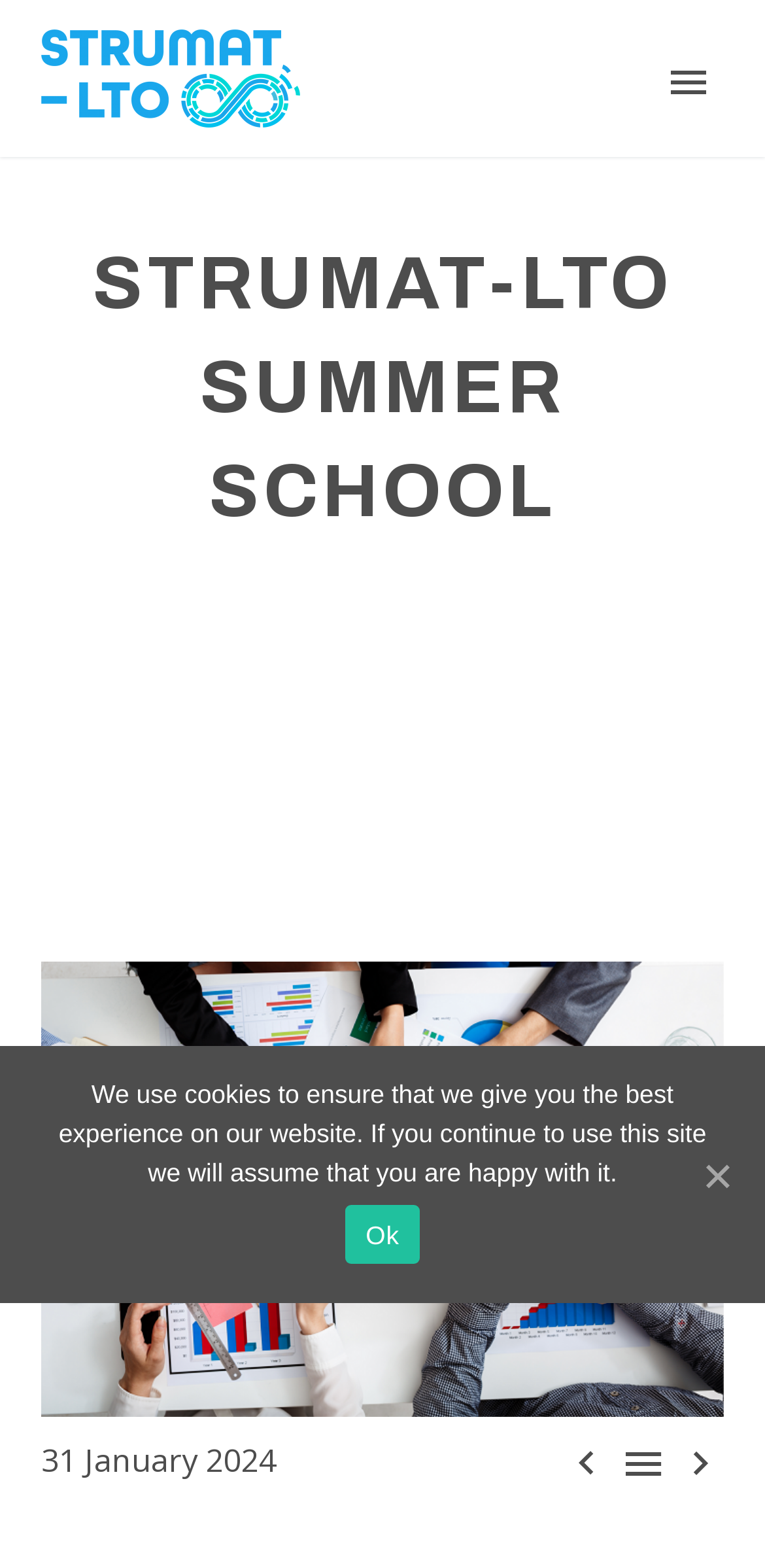Using the webpage screenshot and the element description Partner Area, determine the bounding box coordinates. Specify the coordinates in the format (top-left x, top-left y, bottom-right x, bottom-right y) with values ranging from 0 to 1.

[0.056, 0.313, 0.944, 0.378]